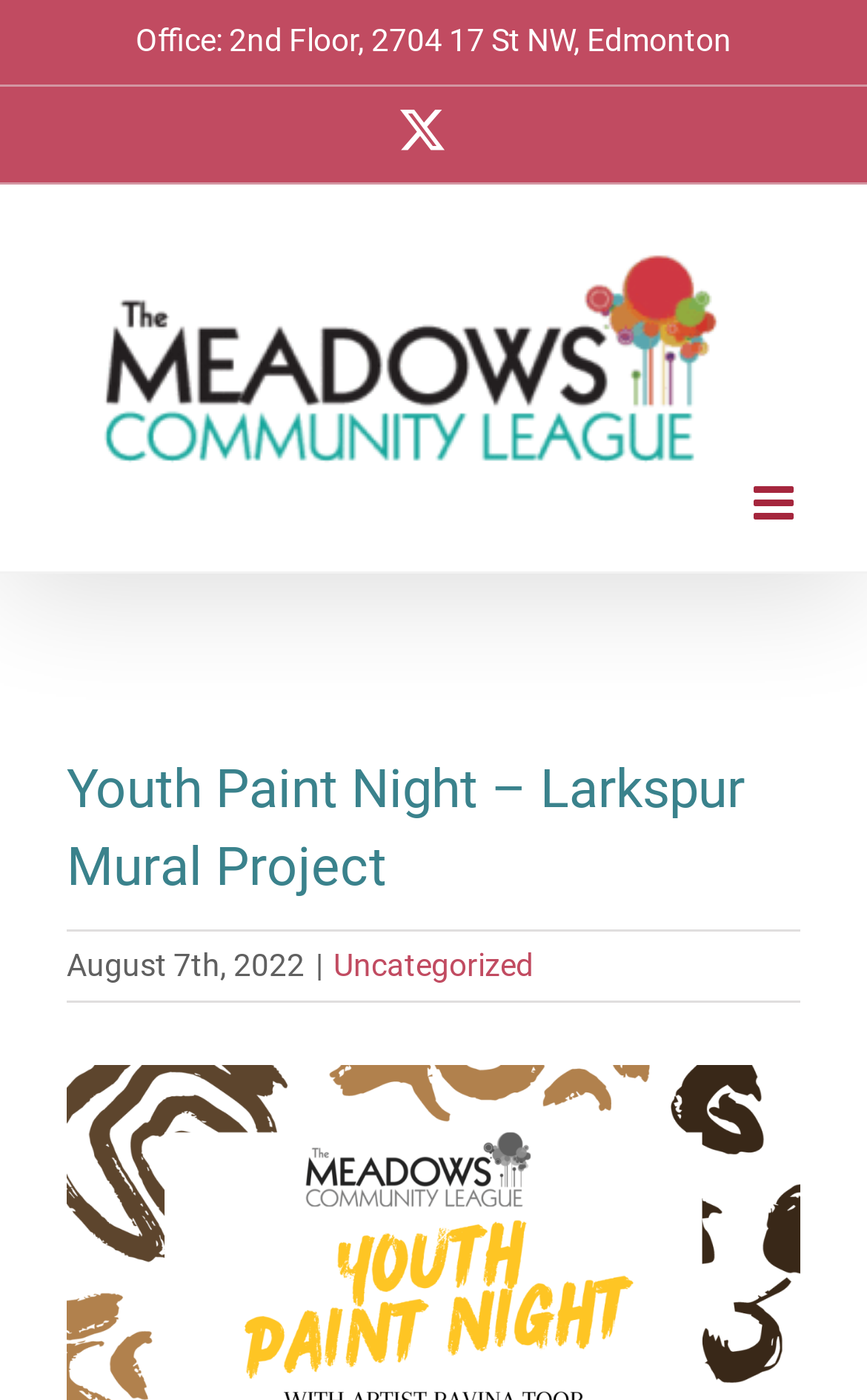Your task is to find and give the main heading text of the webpage.

Youth Paint Night – Larkspur Mural Project